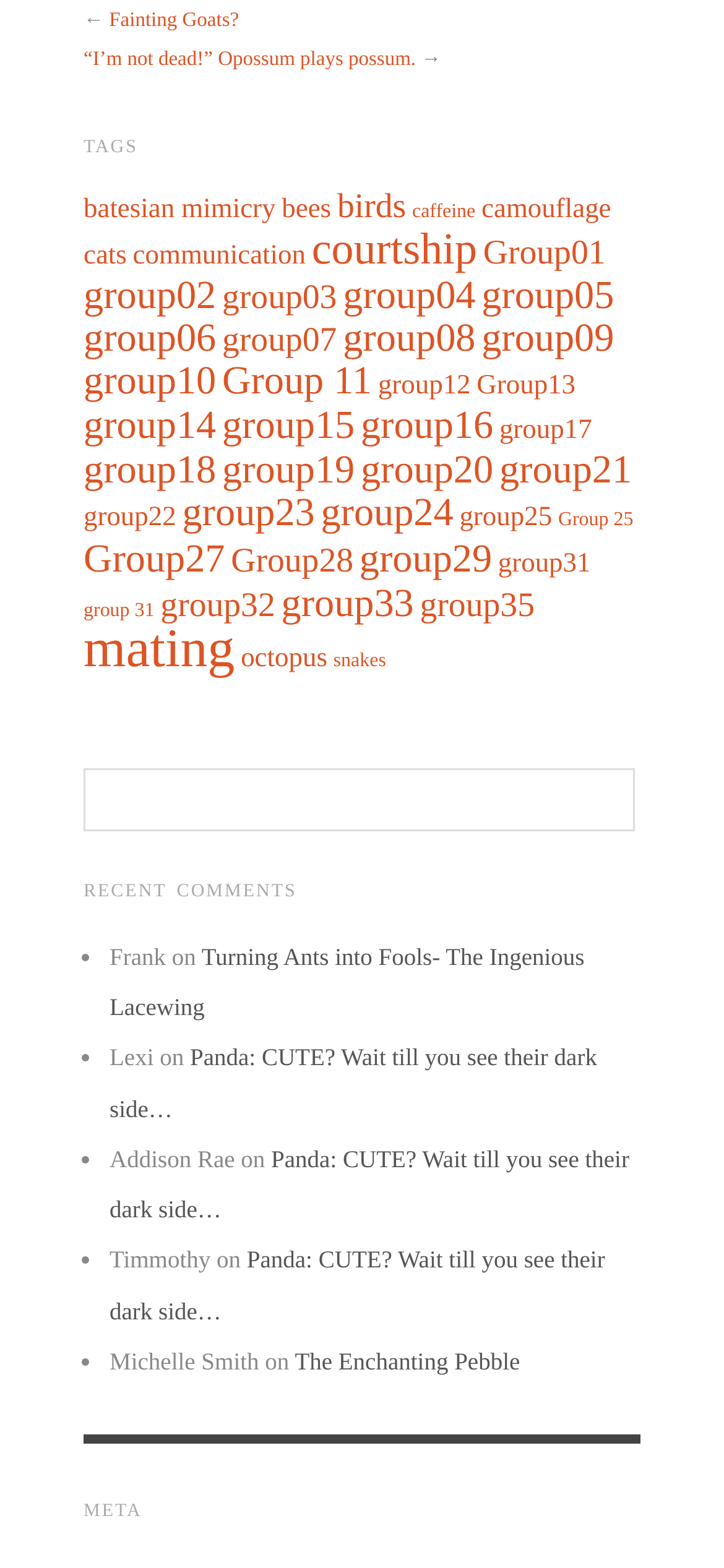Provide the bounding box coordinates of the HTML element this sentence describes: "greytHR Home". The bounding box coordinates consist of four float numbers between 0 and 1, i.e., [left, top, right, bottom].

None